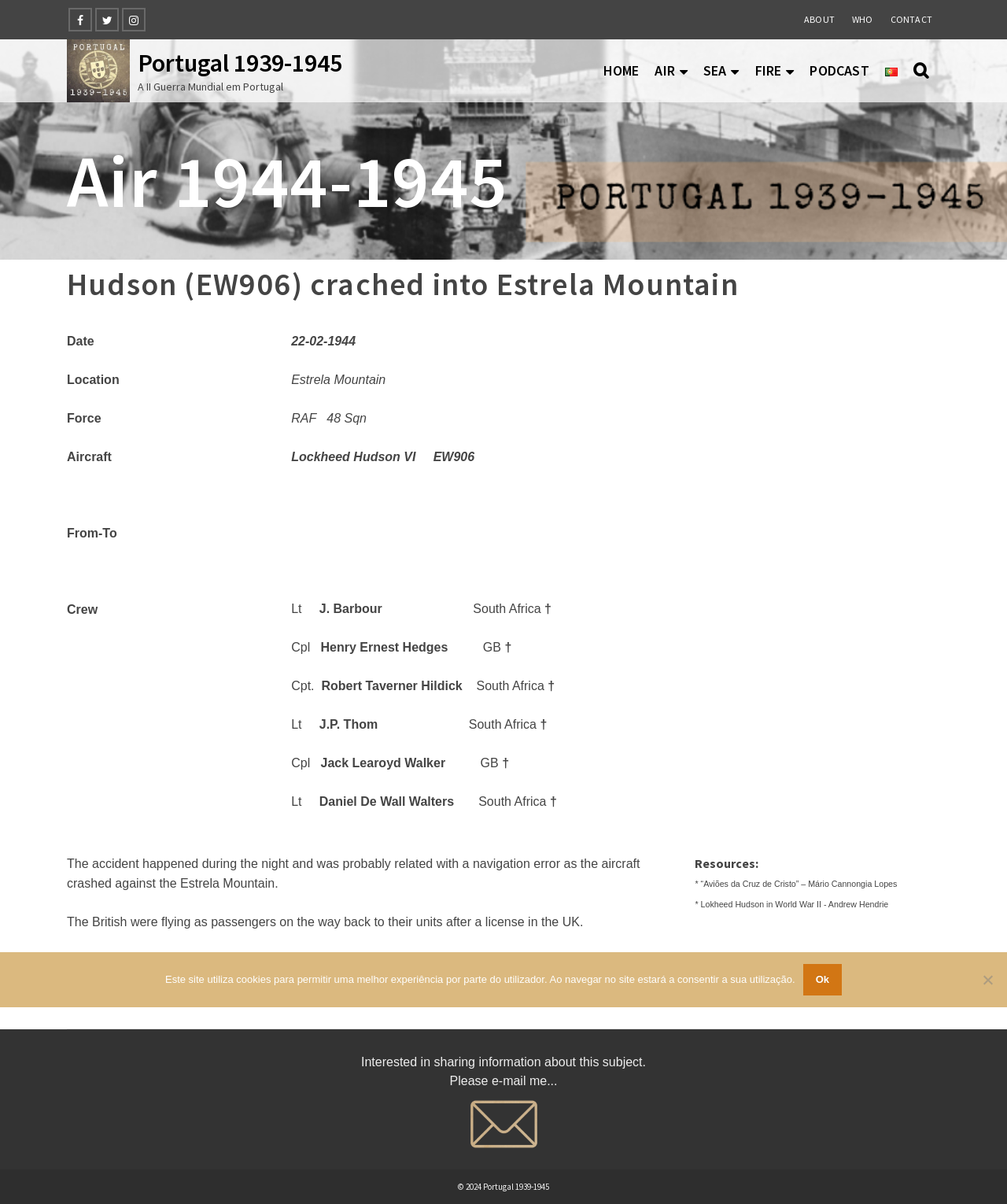Detail the features and information presented on the webpage.

This webpage is about a historical event, specifically a plane crash that occurred on February 22, 1944, on Estrela Mountain in Portugal. The page is divided into several sections. At the top, there are social media links and a navigation menu with options like "HOME", "AIR", "SEA", "FIRE", and "PODCAST". 

Below the navigation menu, there is a table with several columns, including "Date", "Location", "Force", "Aircraft", "From-To", and "Crew". The table contains information about the plane crash, including the date, location, and crew members involved. 

Following the table, there is a section with a heading "Hudson (EW906) crashed into Estrela Mountain" and a brief description of the accident. The text explains that the accident occurred at night and was likely due to a navigation error. It also mentions that the British passengers were on their way back to their units after a leave in the UK and that all are buried in Lóriga Cemetery.

The next section is titled "Resources" and lists two book references related to the topic. 

At the bottom of the page, there is a footer section with a copyright notice and a contact email address for sharing information about the subject. There is also a cookie notice dialog box that appears at the bottom of the page, informing users about the site's cookie policy.